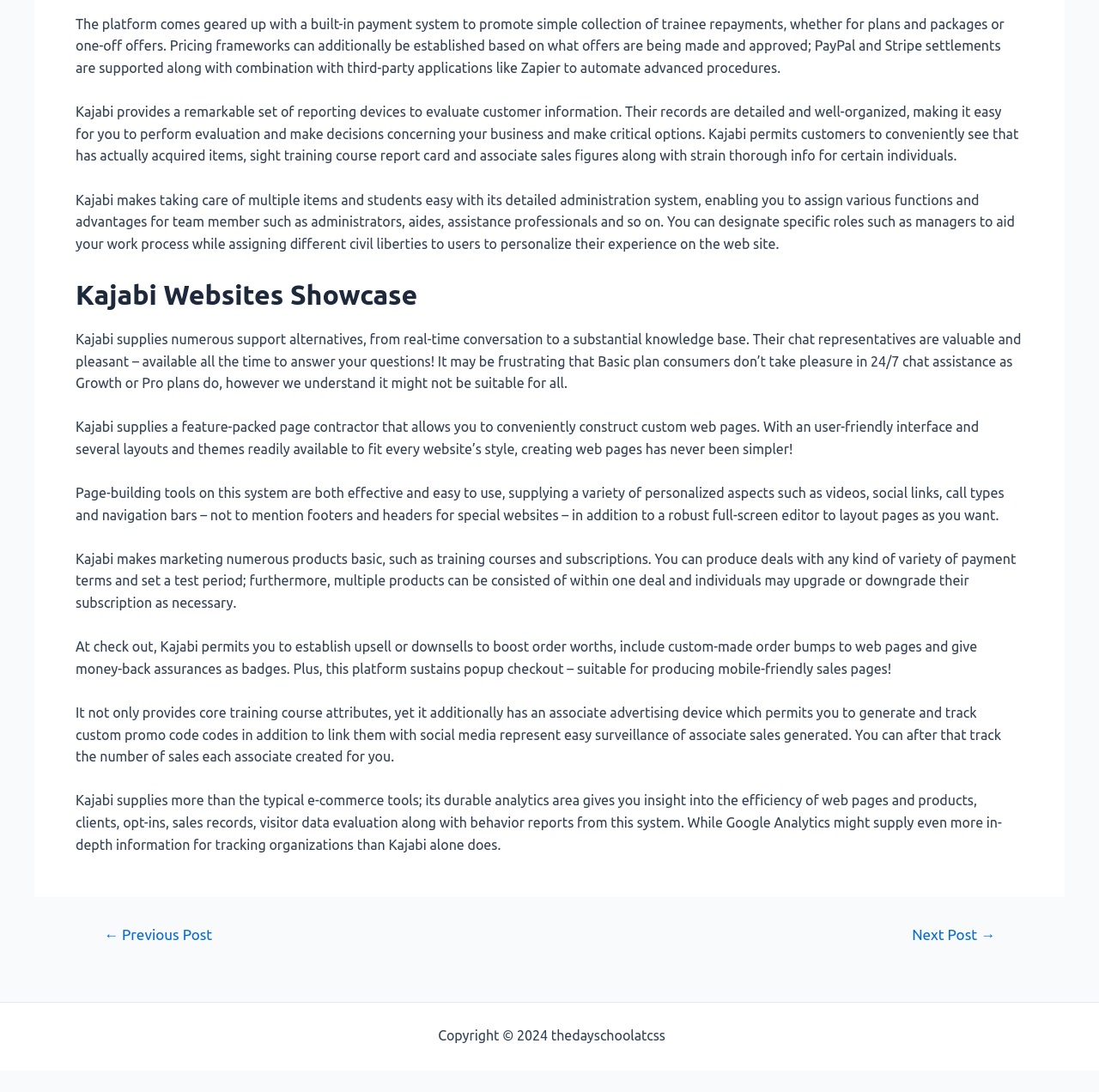What can be tracked using Kajabi's analytics?
Use the information from the image to give a detailed answer to the question.

According to the webpage, Kajabi's analytics area provides insight into the performance of web pages and products, clients, opt-ins, sales records, visitor data analysis, and behavior reports. This suggests that Kajabi's analytics can be used to track page performance and sales.